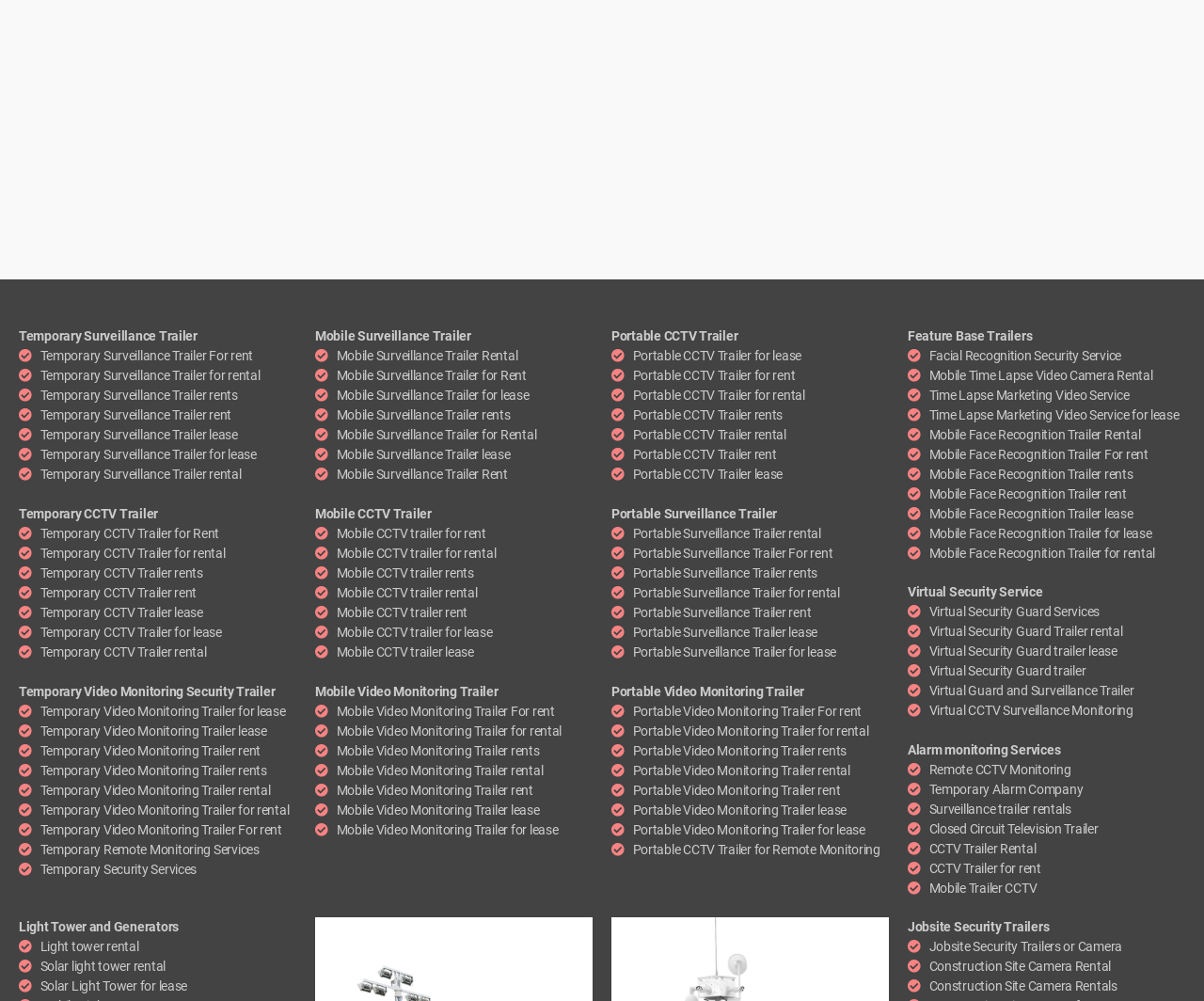Give a concise answer of one word or phrase to the question: 
What is the purpose of the Portable CCTV Trailer?

For rent or lease